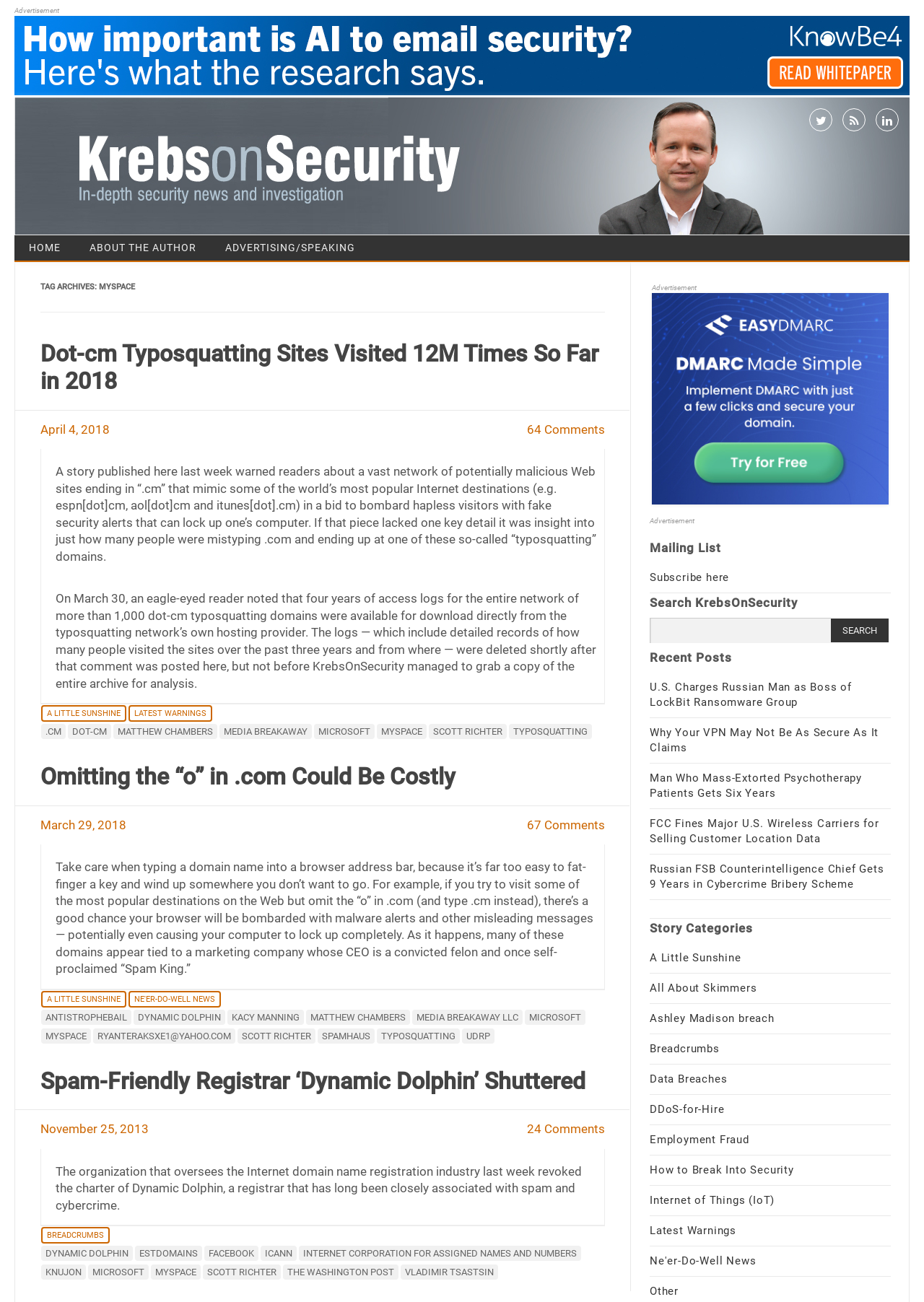Please identify the bounding box coordinates of the element's region that needs to be clicked to fulfill the following instruction: "Click the 'HOME' link". The bounding box coordinates should consist of four float numbers between 0 and 1, i.e., [left, top, right, bottom].

[0.016, 0.181, 0.081, 0.2]